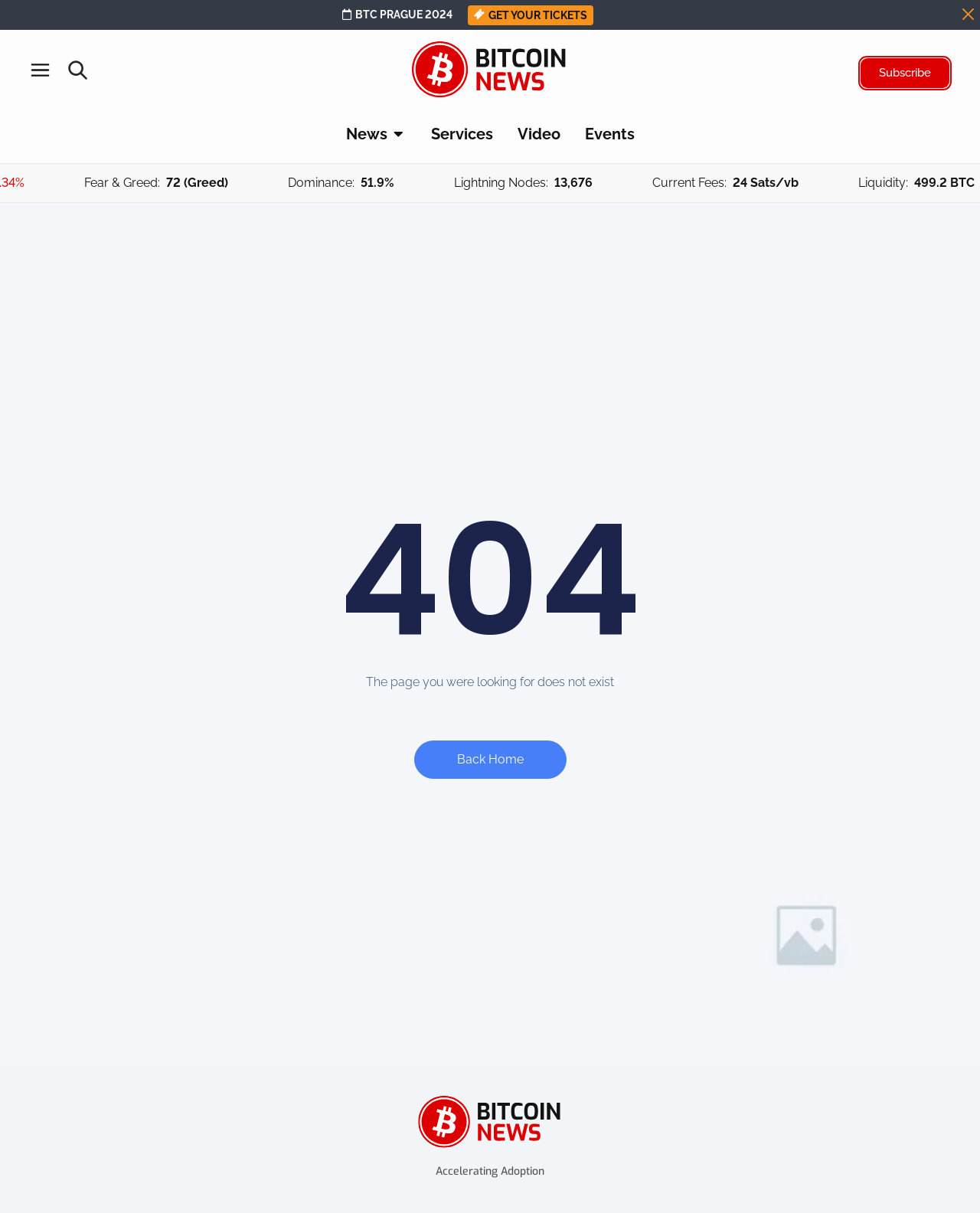What is the current fear and greed index?
Please provide an in-depth and detailed response to the question.

I found the answer by looking at the section that displays various Bitcoin-related metrics, where I saw the label 'Fear & Greed:' followed by the value '72 (Greed)'.